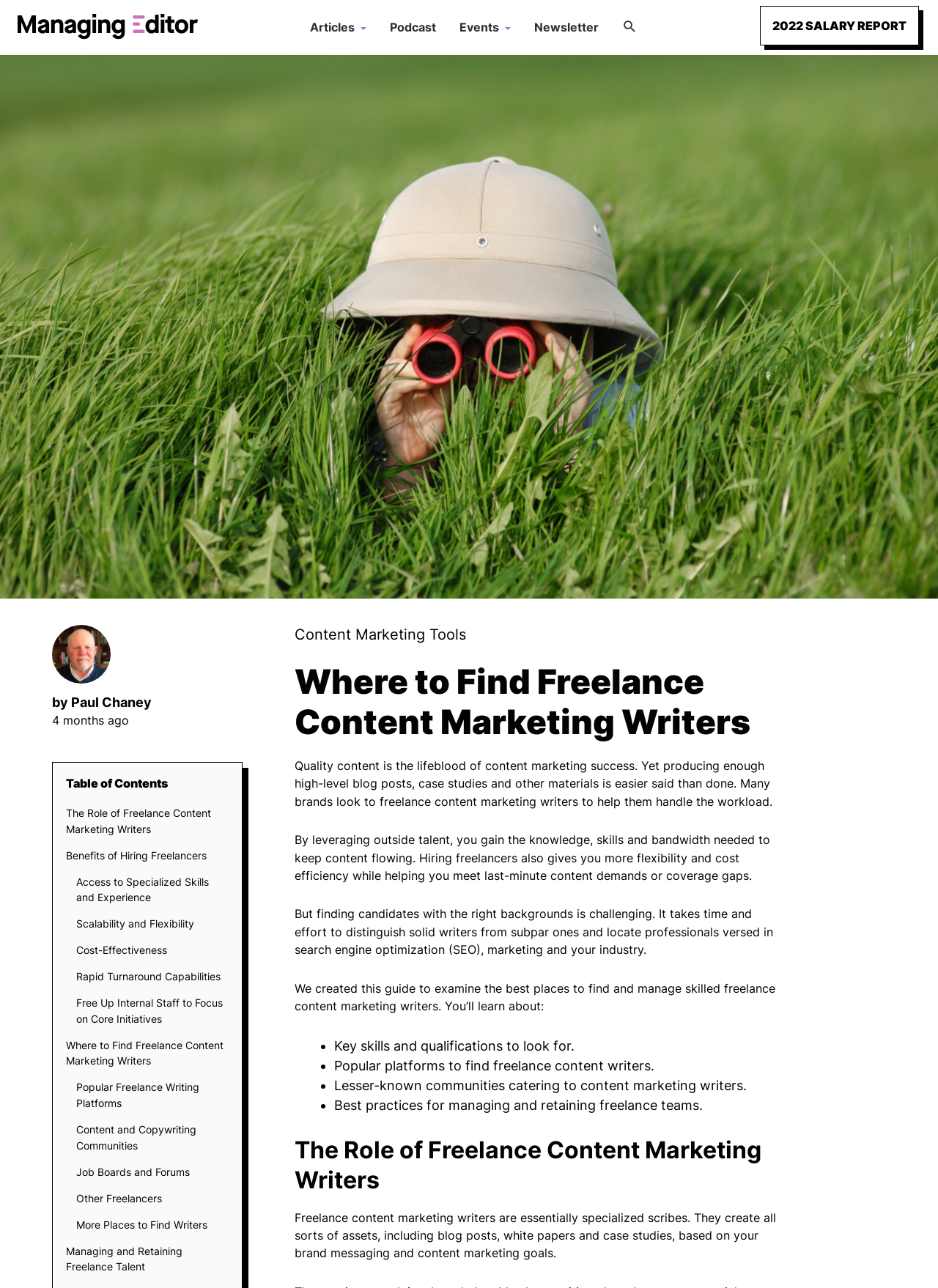Highlight the bounding box coordinates of the element you need to click to perform the following instruction: "Listen to the 'Podcast'."

[0.415, 0.001, 0.464, 0.041]